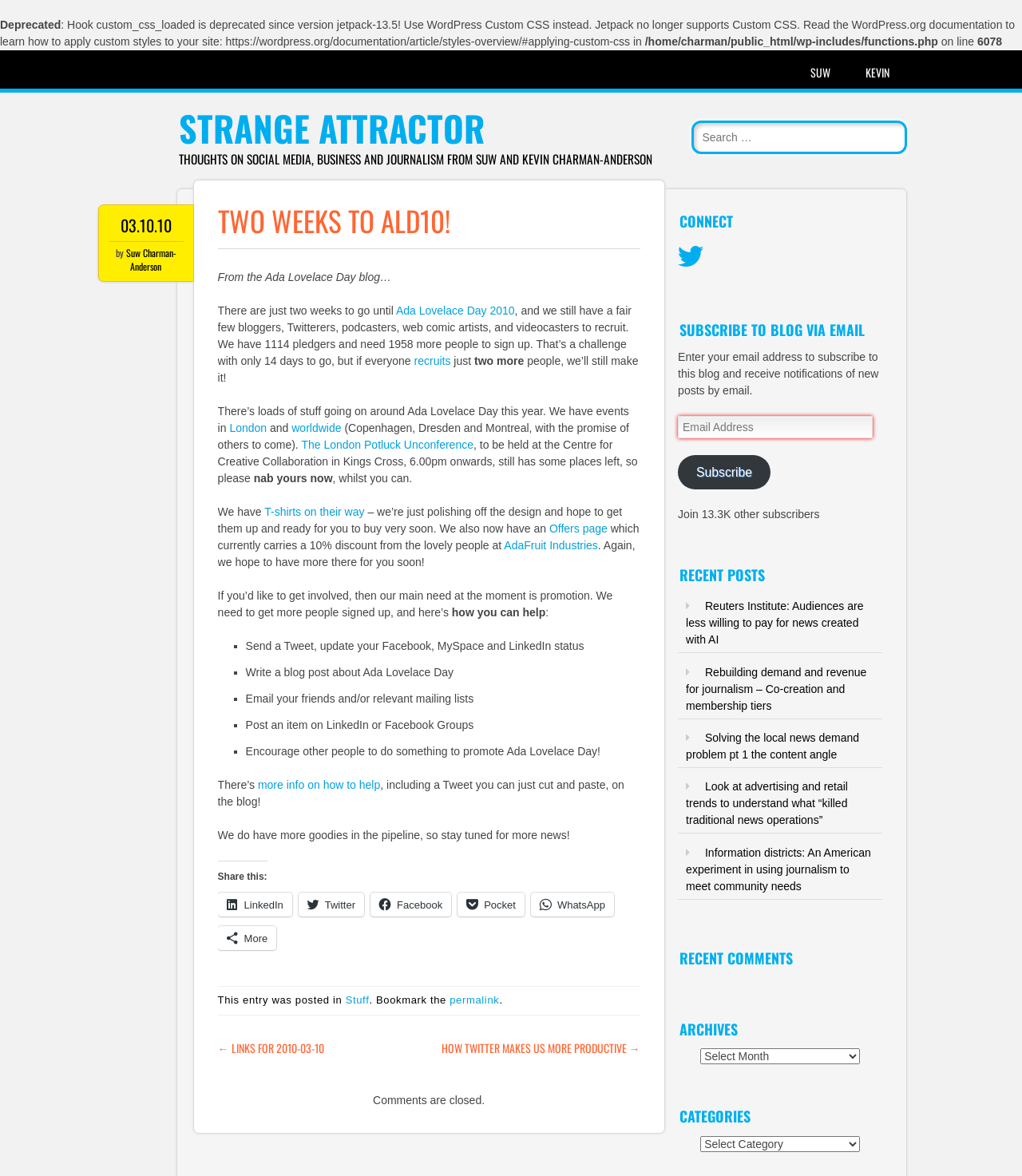Use a single word or phrase to answer the following:
What is the discount offered by AdaFruit Industries?

10%